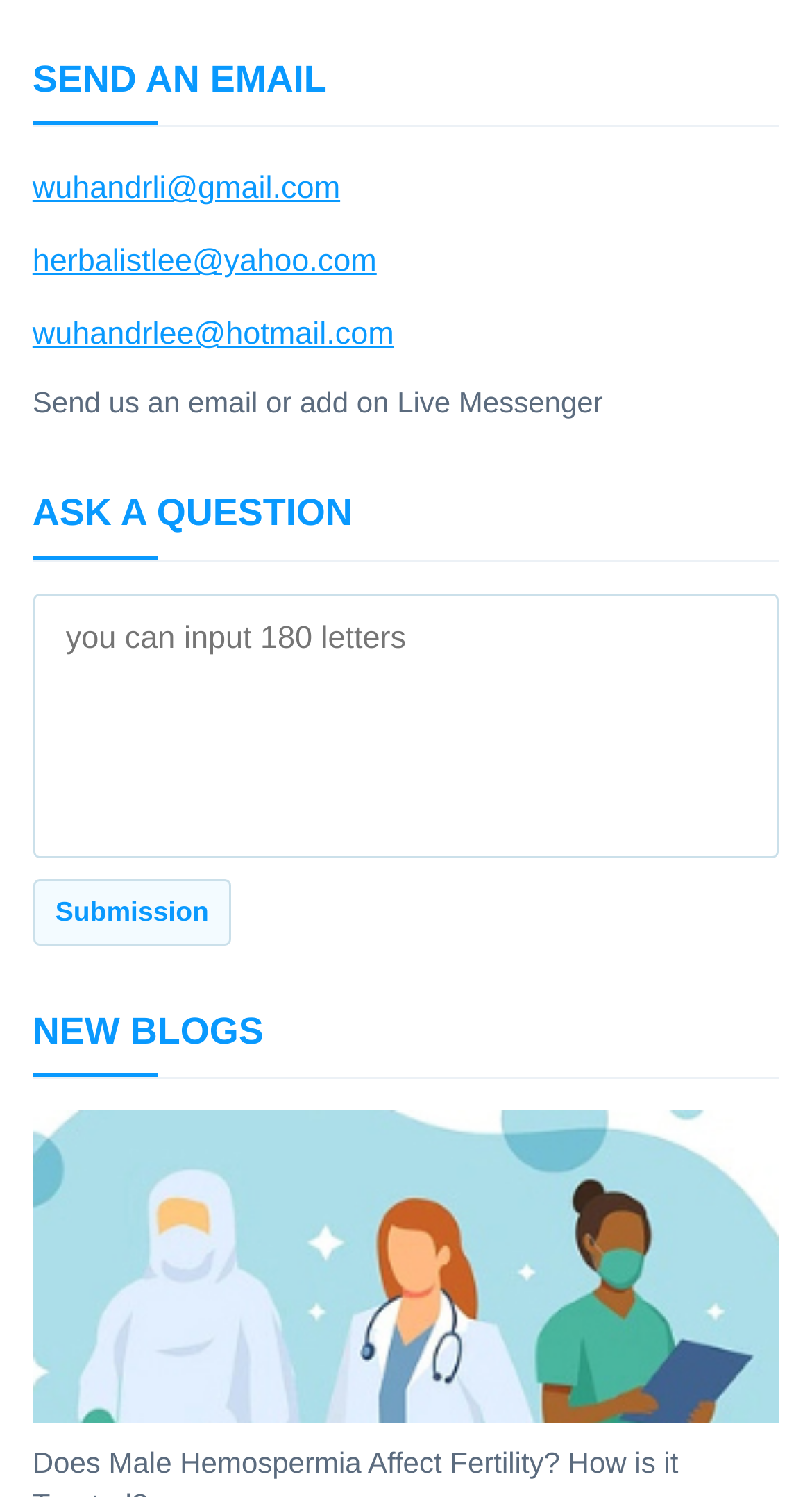Find the coordinates for the bounding box of the element with this description: "value="Submission"".

[0.04, 0.587, 0.285, 0.631]